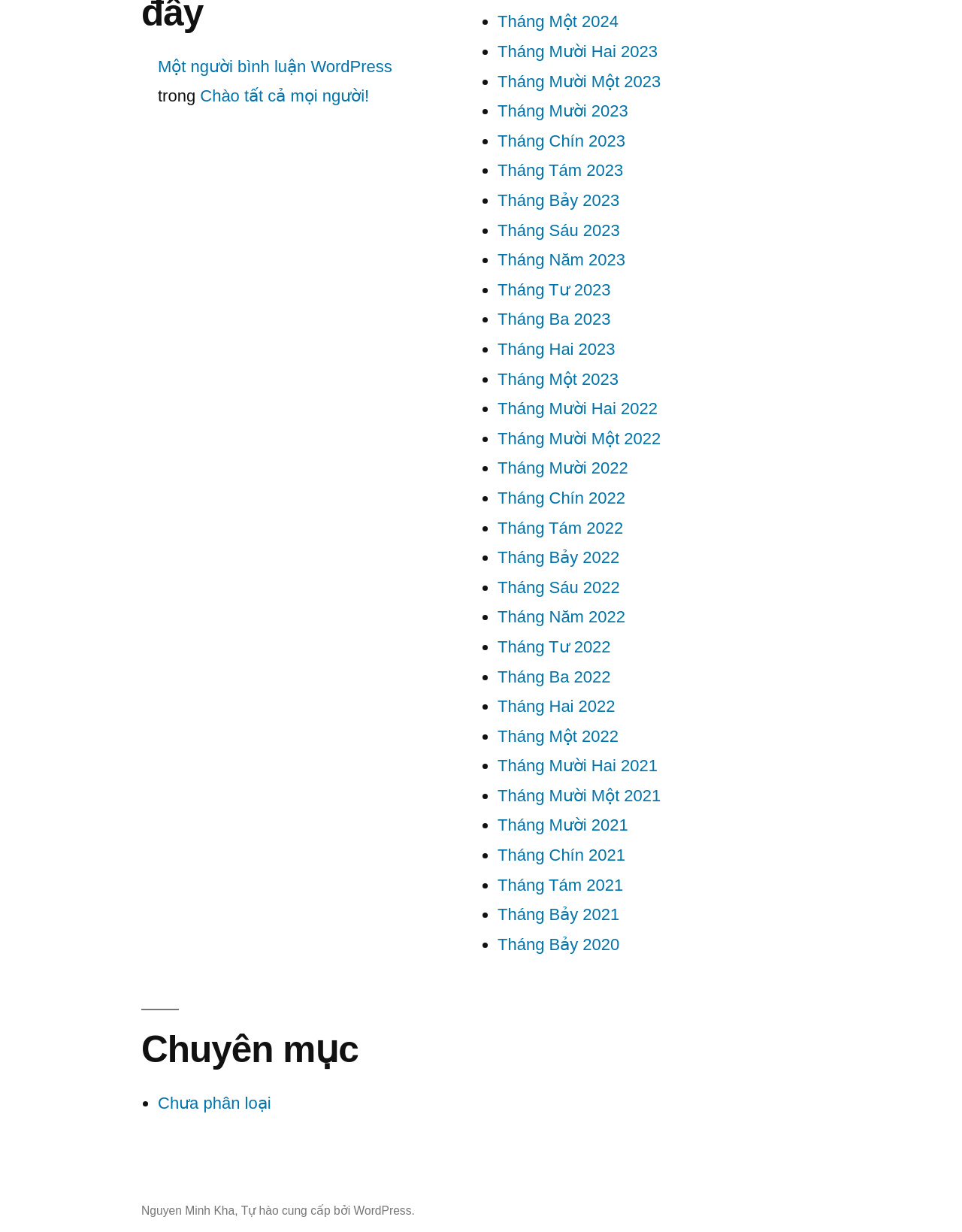Please provide a one-word or short phrase answer to the question:
How many categories are listed?

1